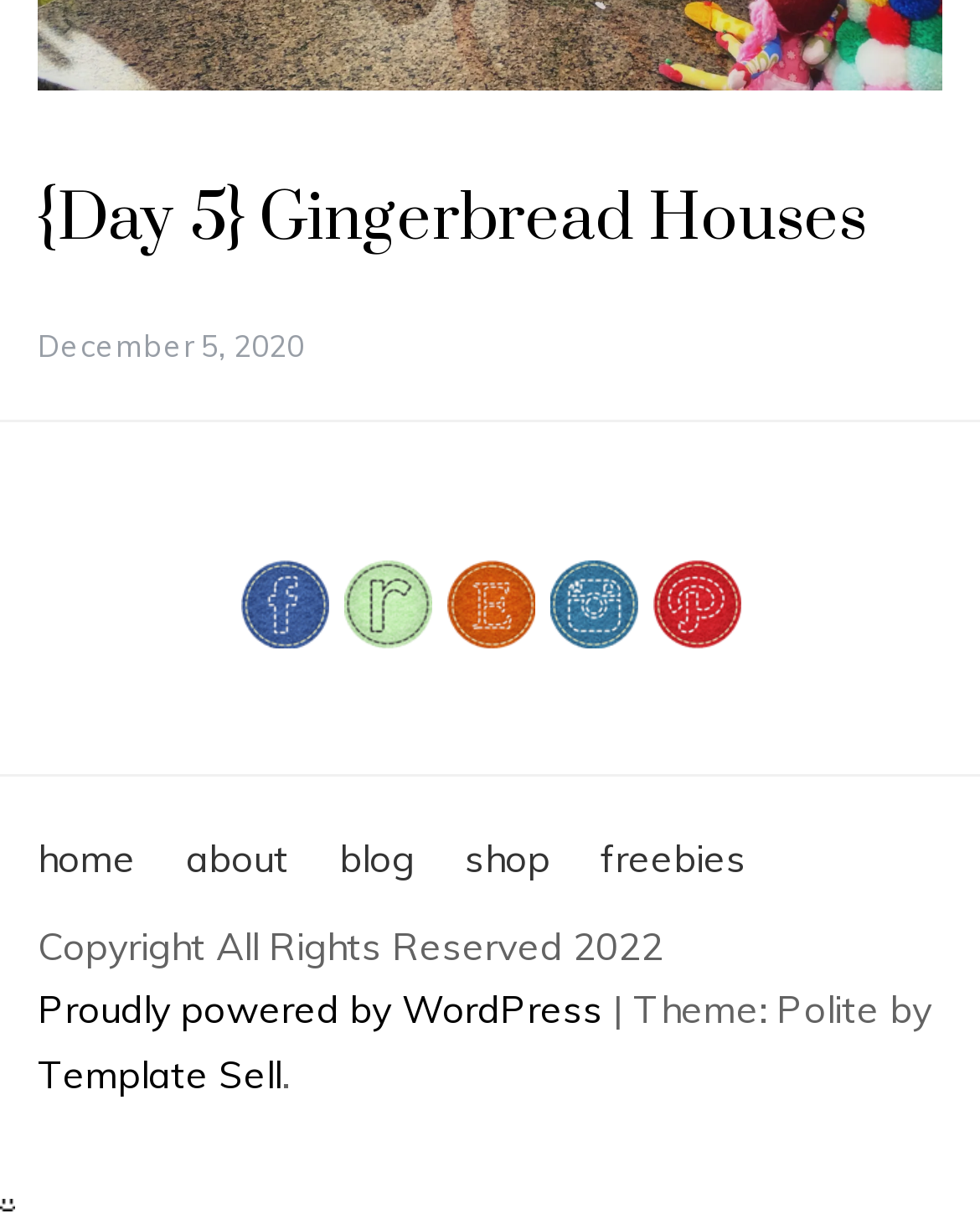Please provide a one-word or phrase answer to the question: 
What is the name of the theme?

Polite